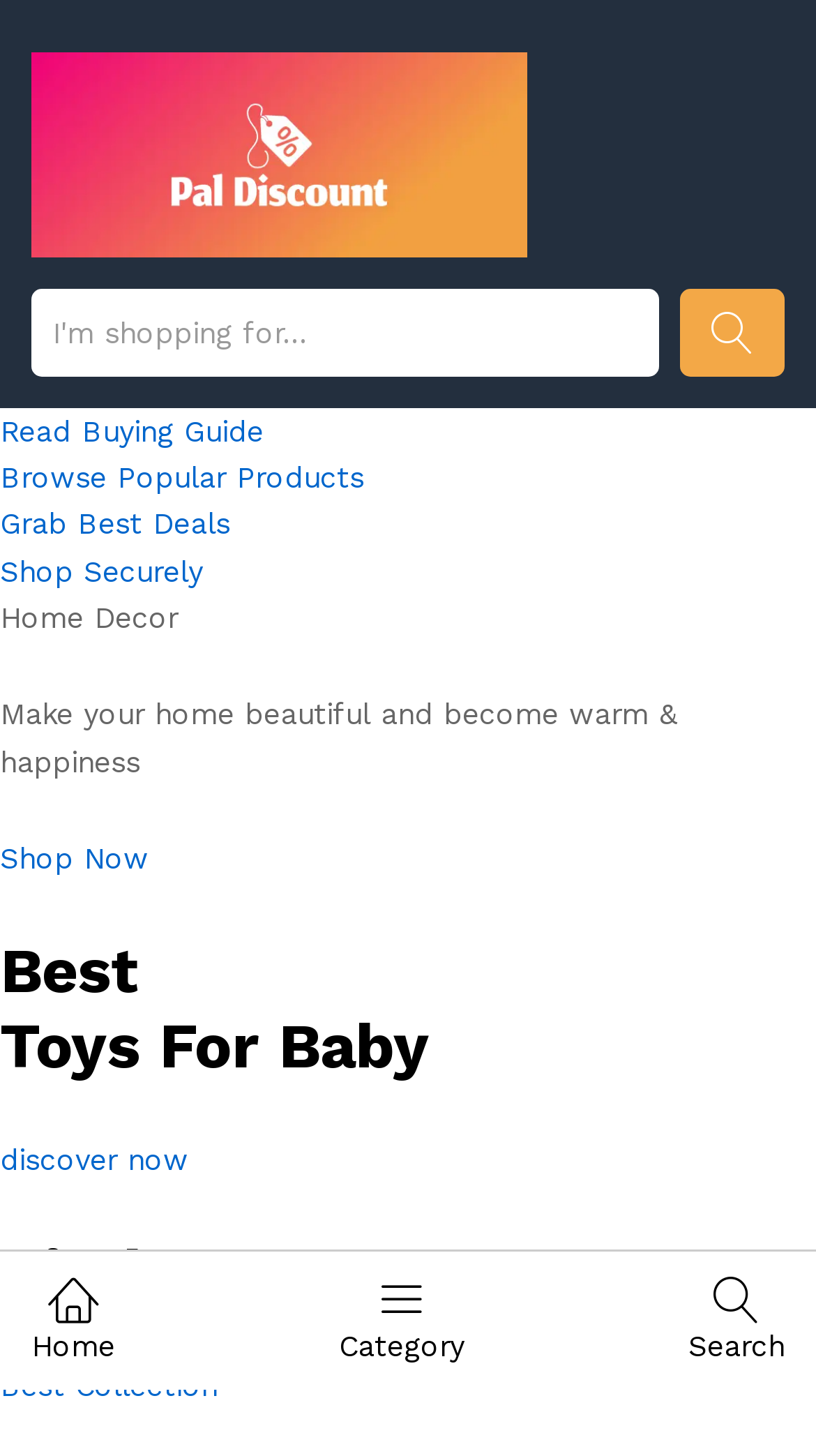Extract the main heading text from the webpage.

Amazon Discount Store